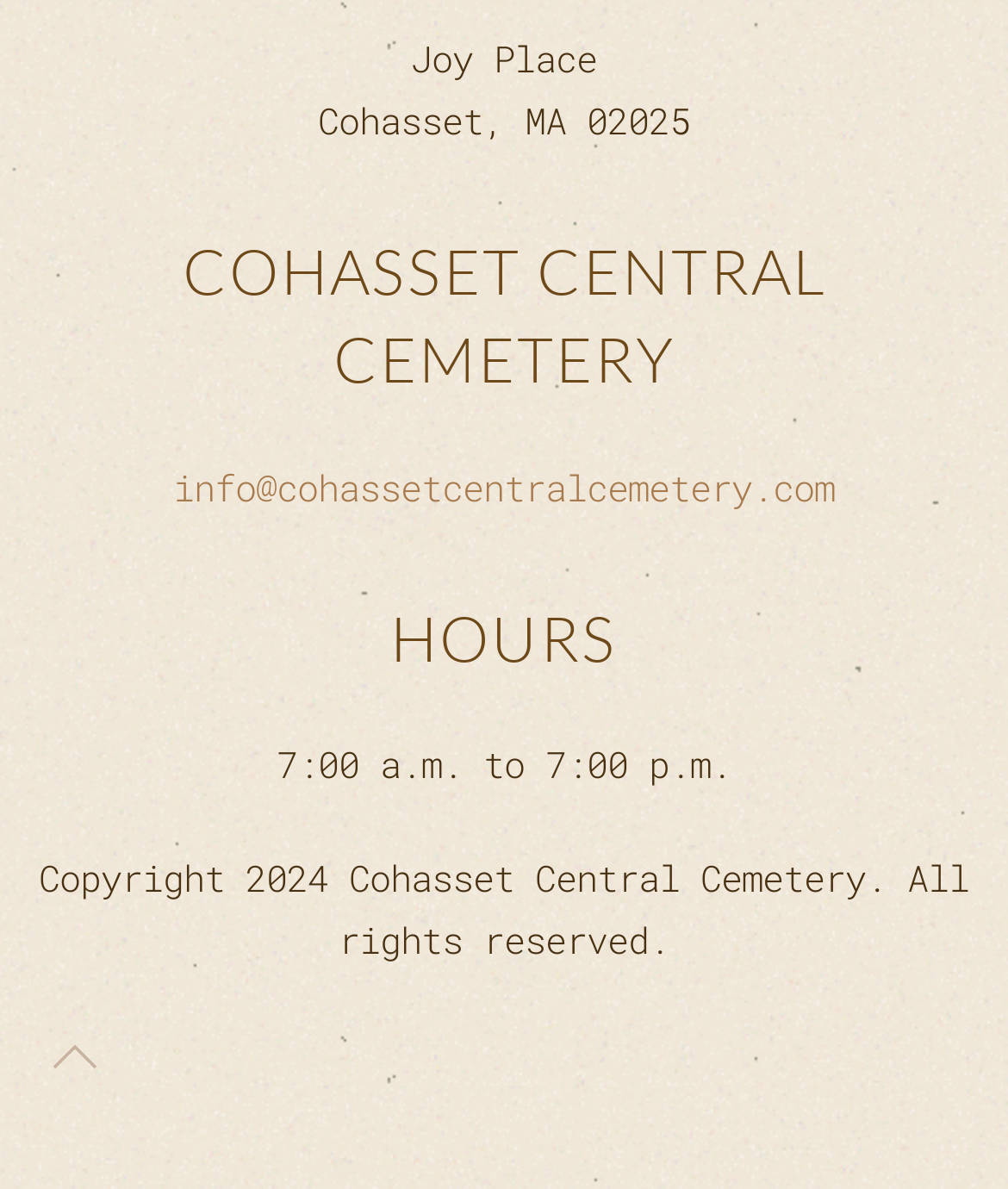What is the email address of the cemetery?
Please provide a comprehensive answer based on the details in the screenshot.

The email address of the cemetery can be found in the link element 'info@cohassetcentralcemetery.com' which is located in the middle of the webpage, providing a way to contact the cemetery.